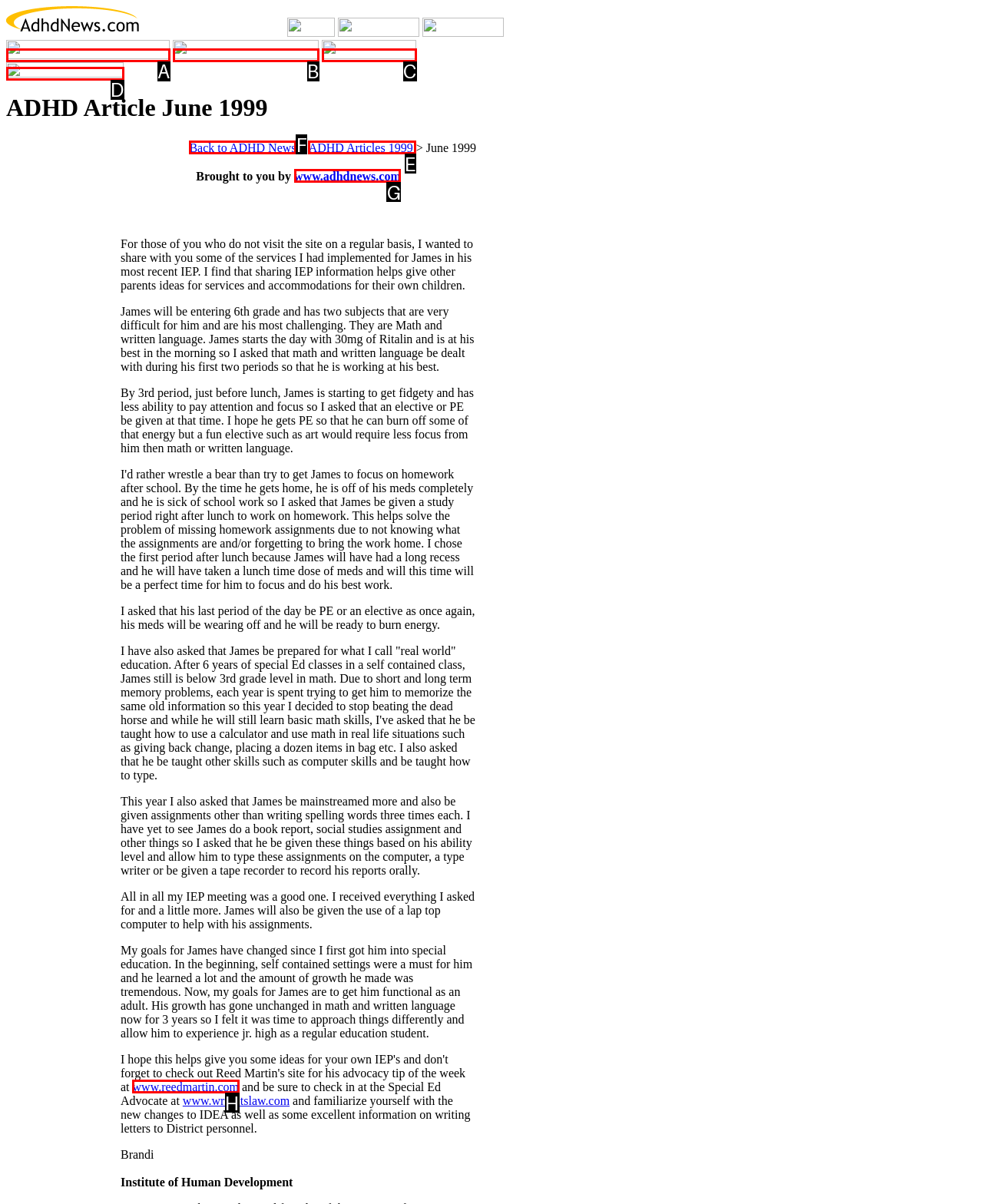Identify the letter of the option to click in order to Check the link to ADHD Articles 1999. Answer with the letter directly.

E